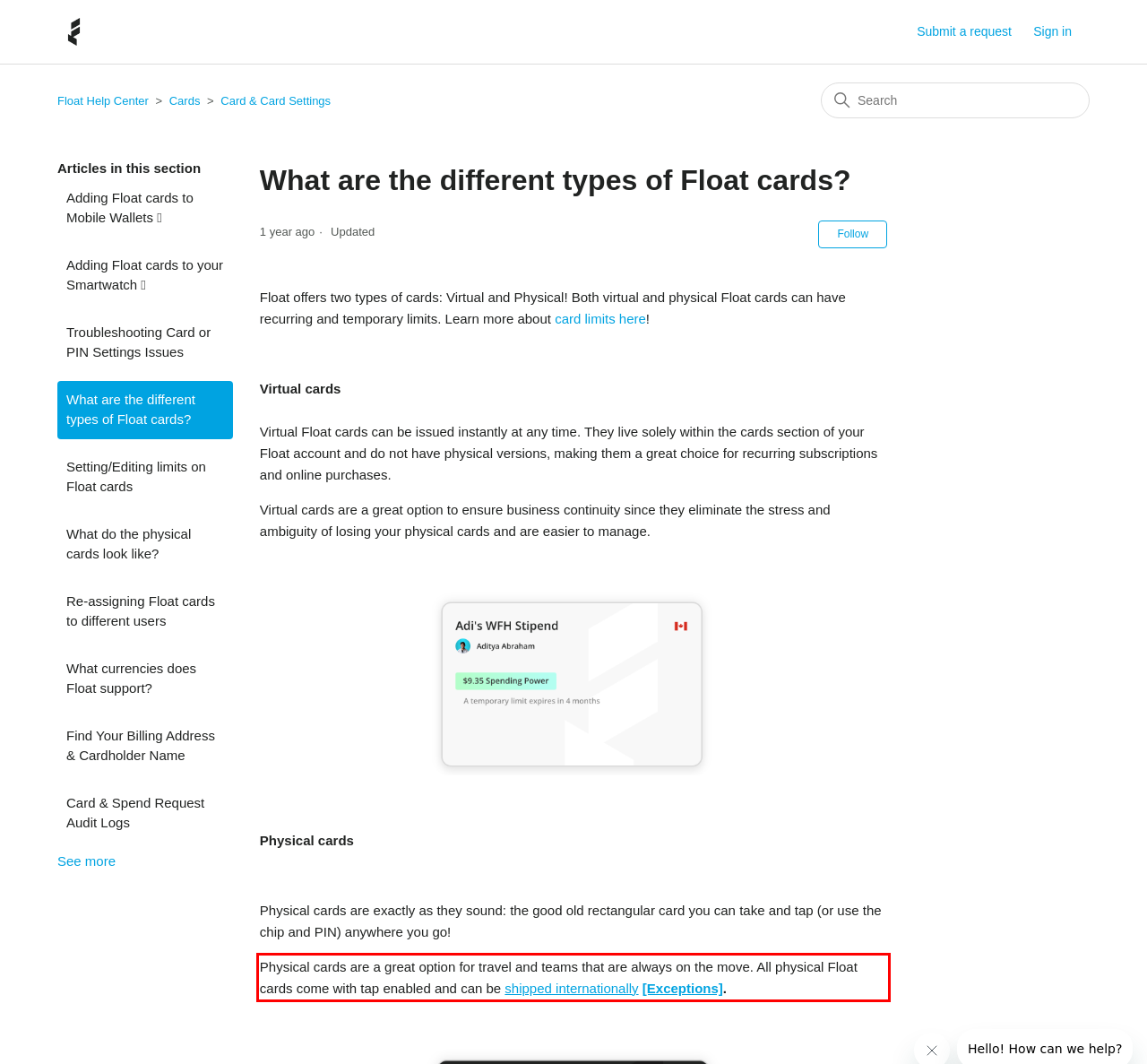Examine the webpage screenshot, find the red bounding box, and extract the text content within this marked area.

Physical cards are a great option for travel and teams that are always on the move. All physical Float cards come with tap enabled and can be shipped internationally [Exceptions].